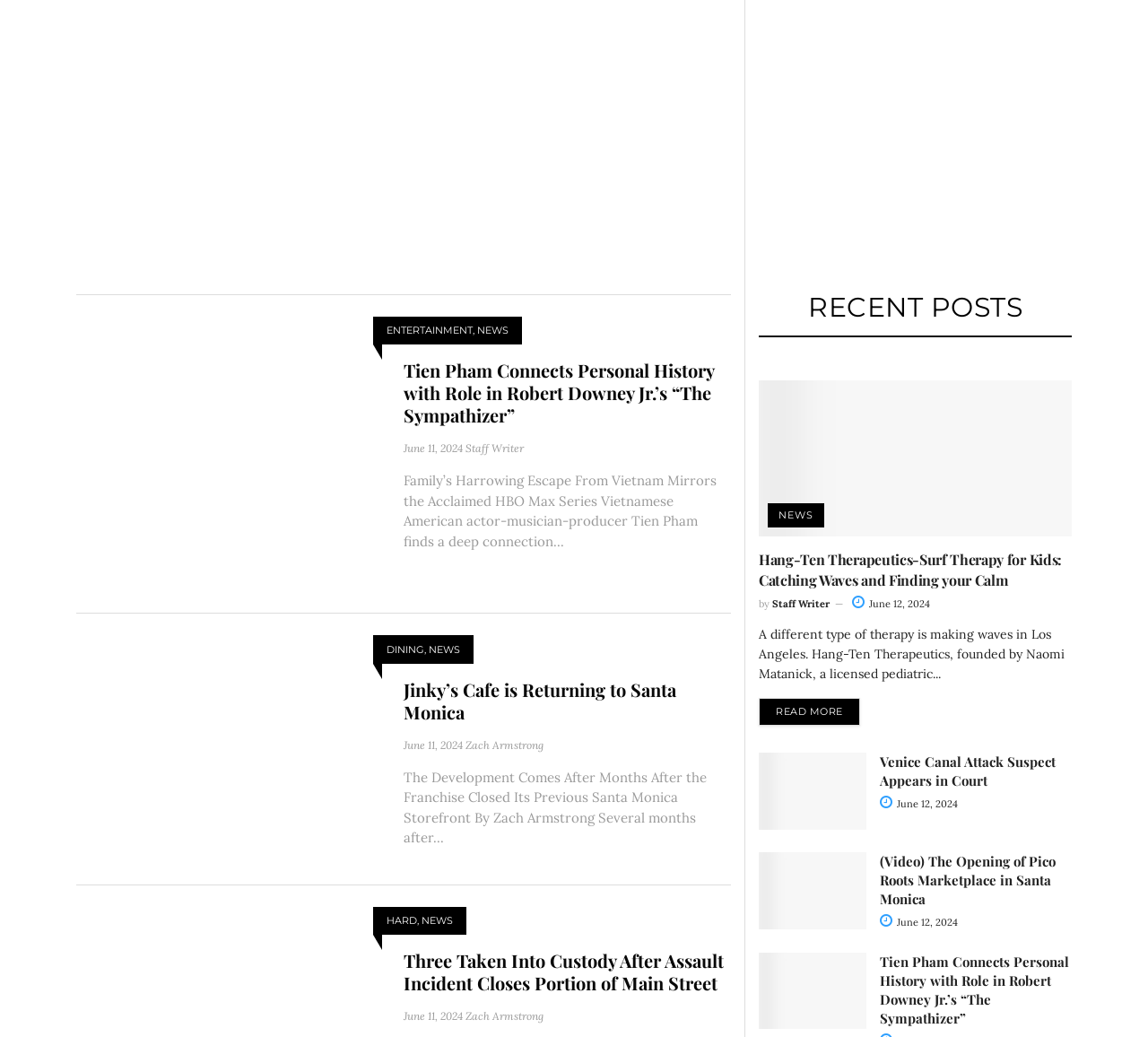Locate the bounding box coordinates of the element I should click to achieve the following instruction: "Read the article 'Hang-Ten Therapeutics-Surf Therapy for Kids: Catching Waves and Finding your Calm'".

[0.661, 0.367, 0.934, 0.518]